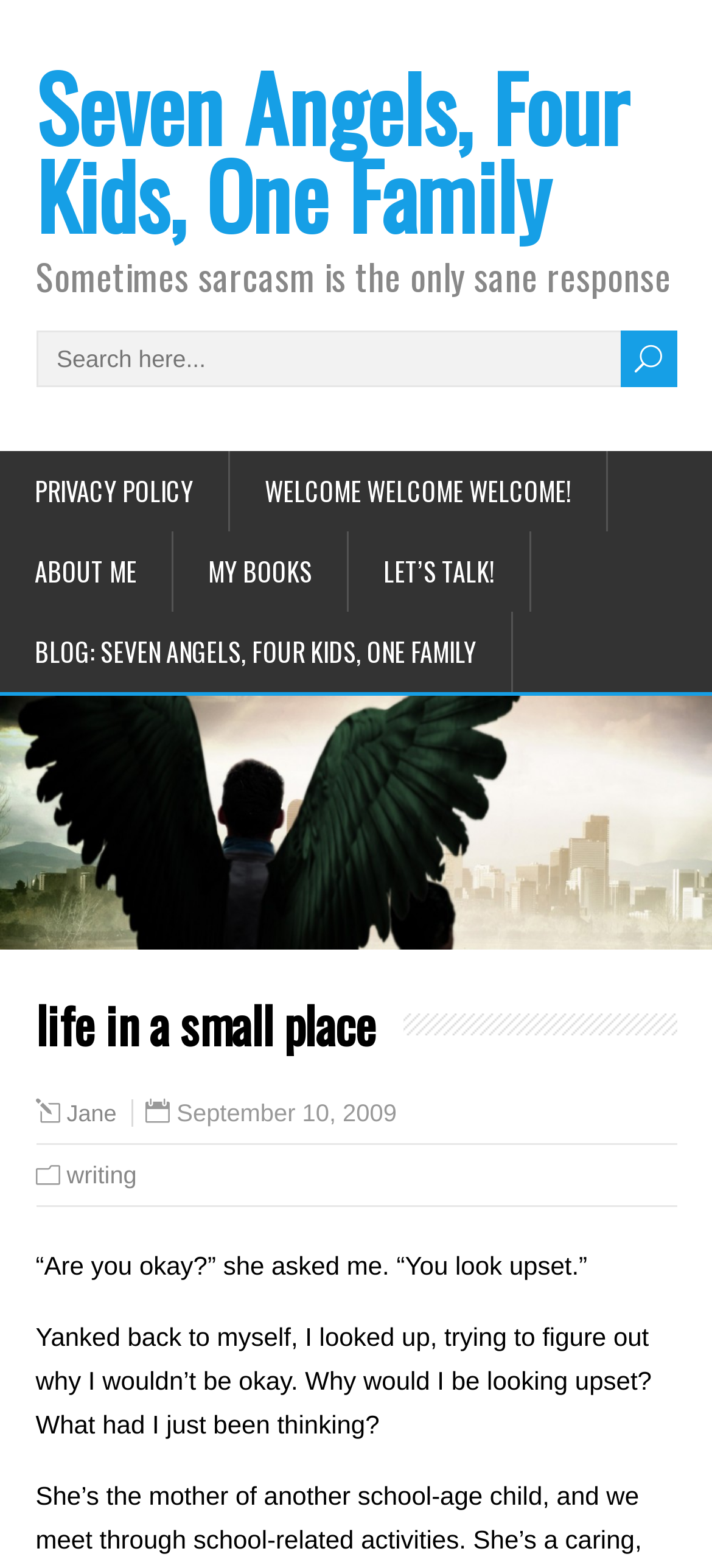Reply to the question with a single word or phrase:
What is the date of the blog post?

September 10, 2009